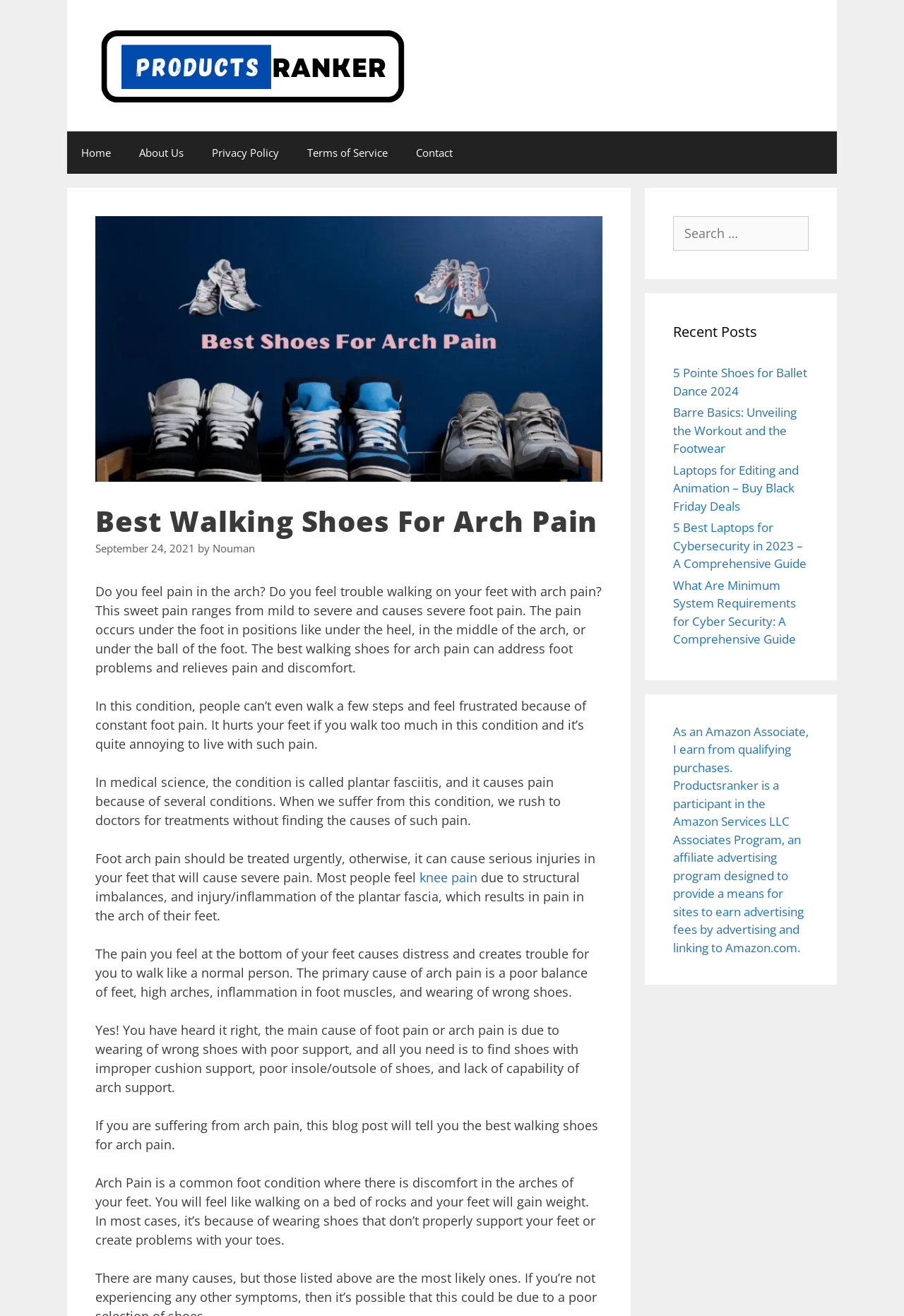Please specify the bounding box coordinates of the region to click in order to perform the following instruction: "Learn about 'knee pain'".

[0.464, 0.66, 0.528, 0.673]